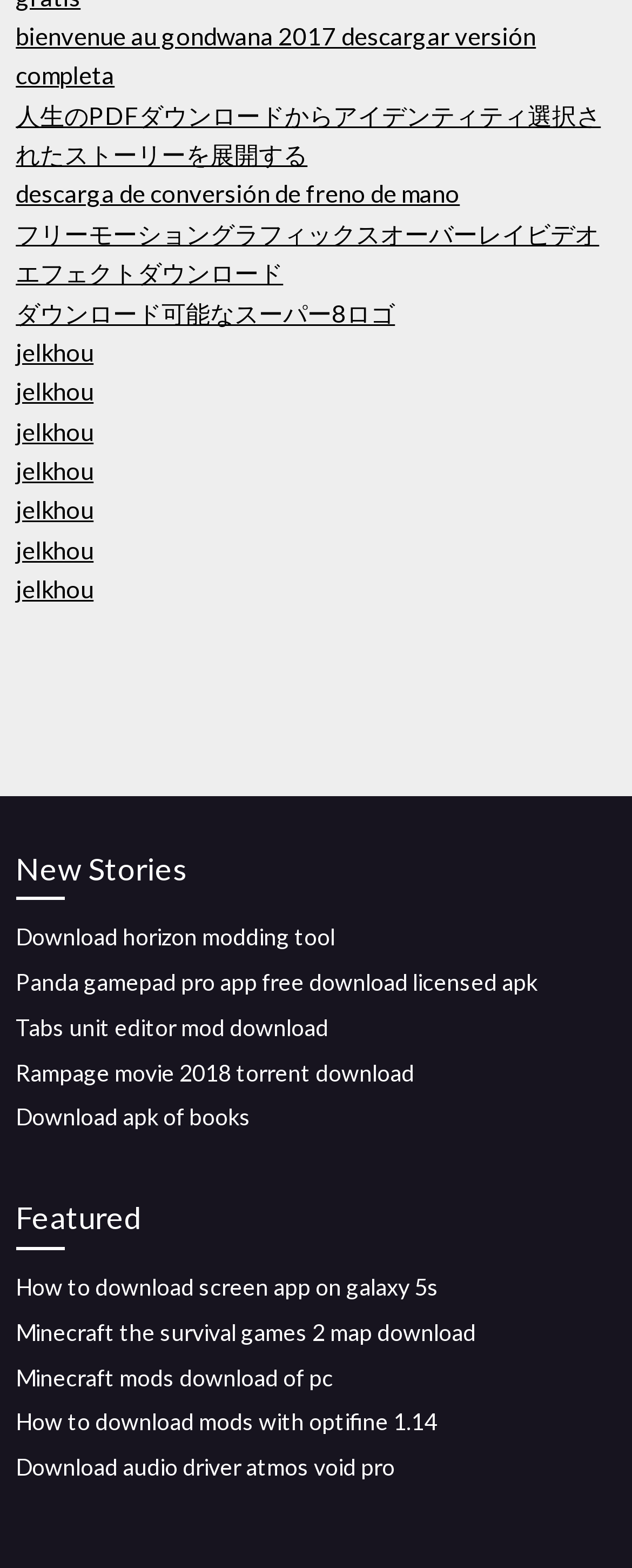What is the last link on the webpage?
Using the image, provide a concise answer in one word or a short phrase.

Download audio driver atmos void pro